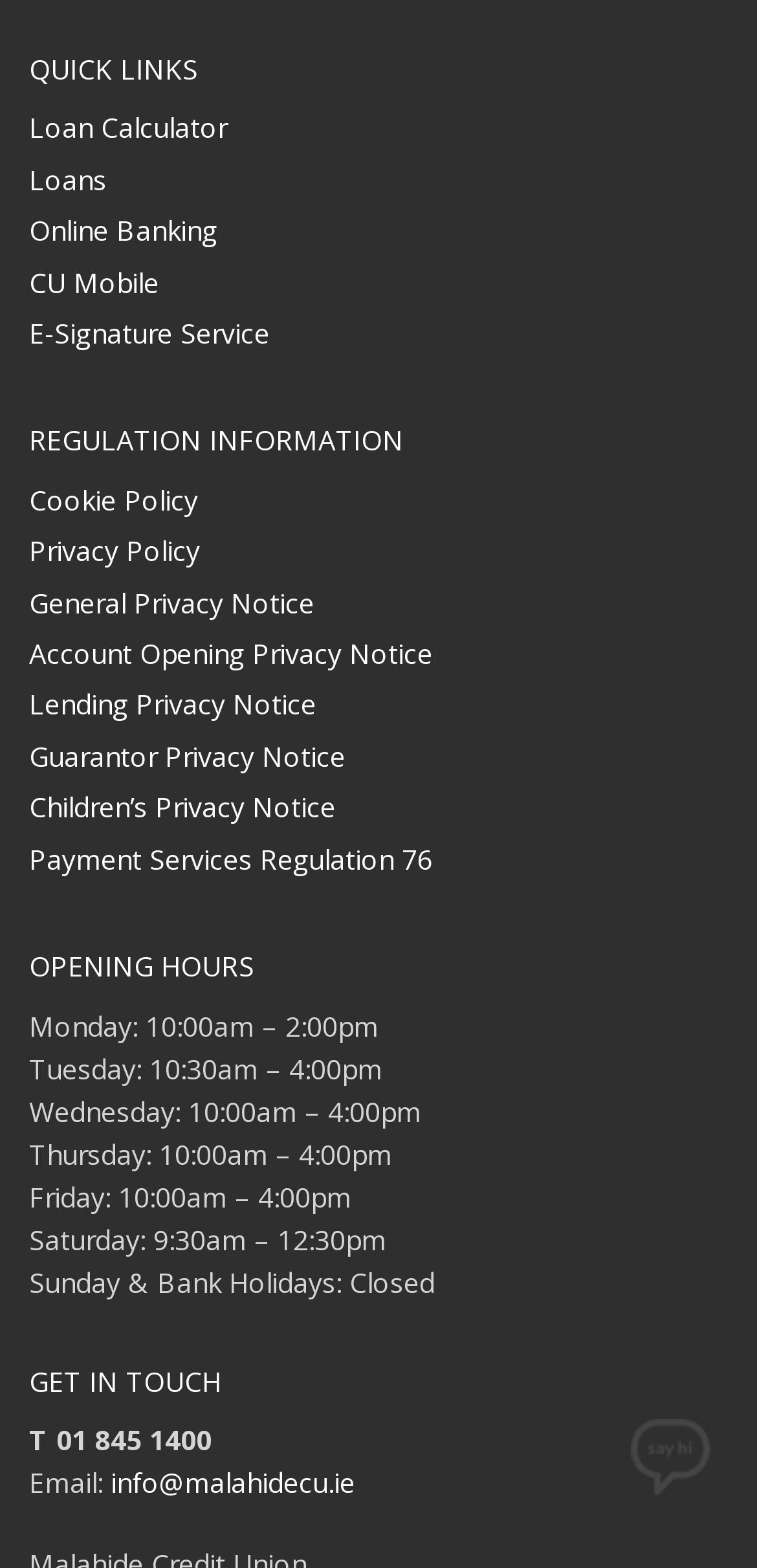What is the first quick link?
Please use the visual content to give a single word or phrase answer.

Loan Calculator